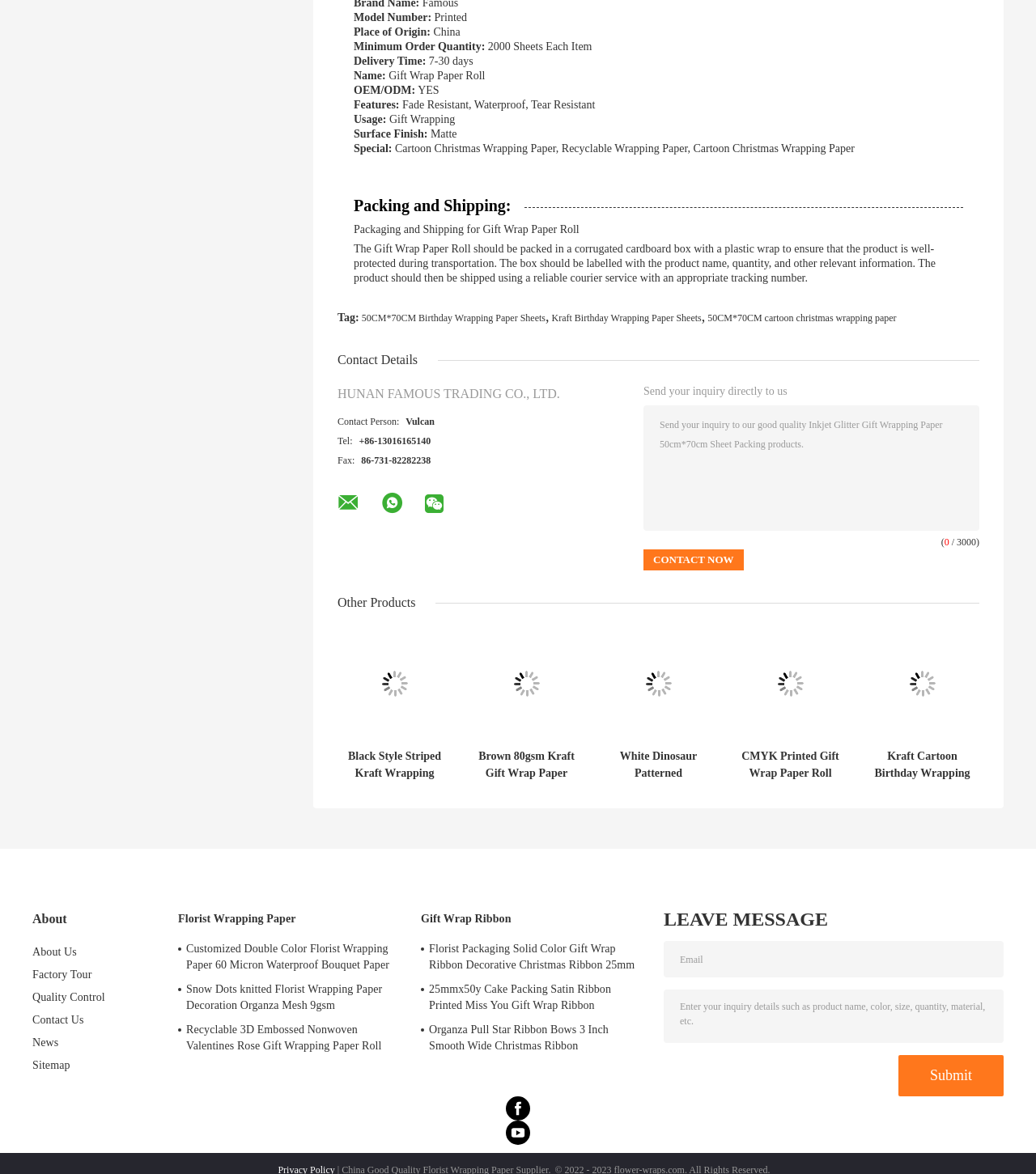What is the surface finish of the product?
From the details in the image, answer the question comprehensively.

The surface finish of the product is obtained from the StaticText element with the text 'Surface Finish:' and its corresponding value 'Matte'.